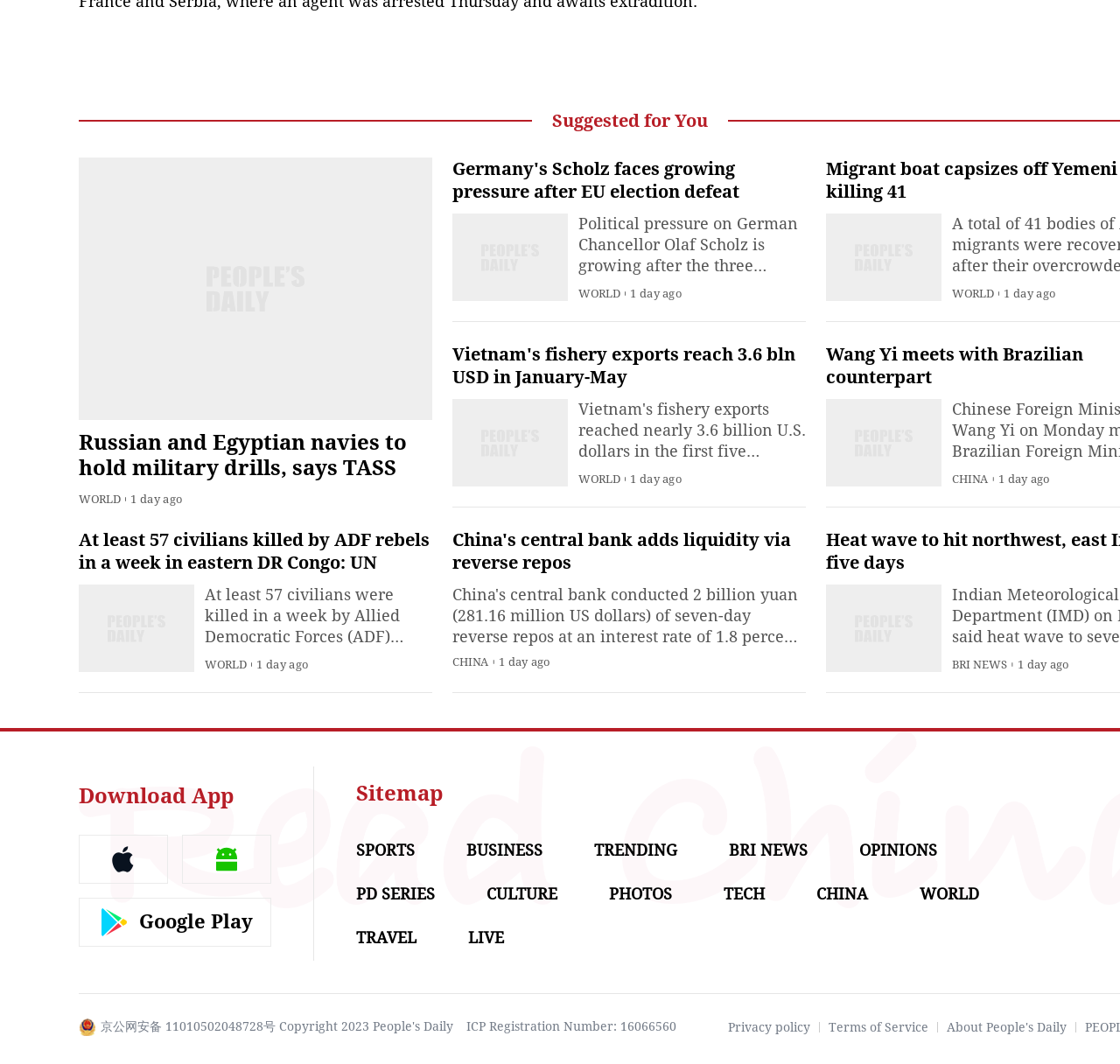Answer in one word or a short phrase: 
What is the purpose of the link 'About People's Daily'?

To provide information about People's Daily